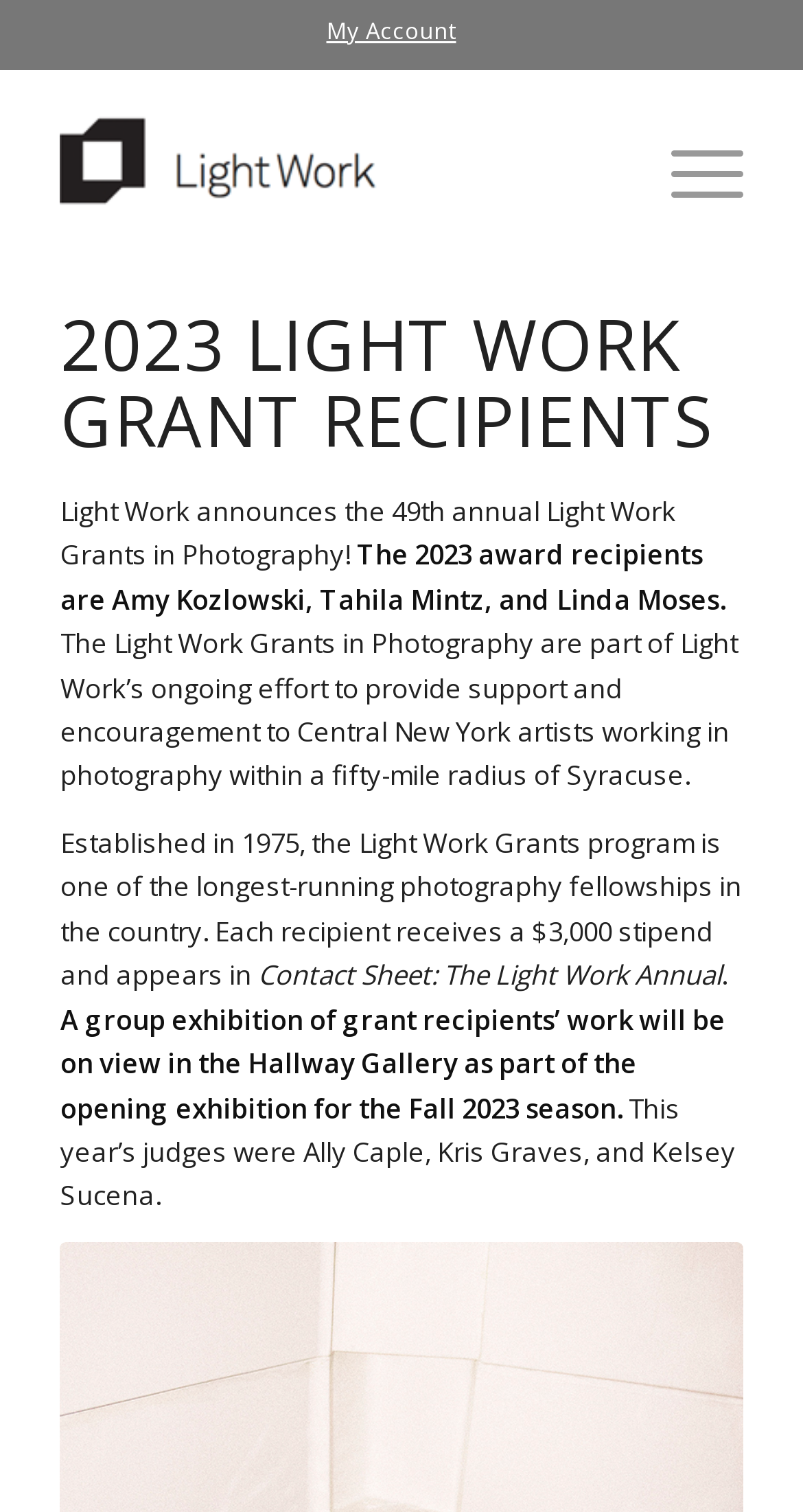Locate and extract the text of the main heading on the webpage.

2023 LIGHT WORK GRANT RECIPIENTS